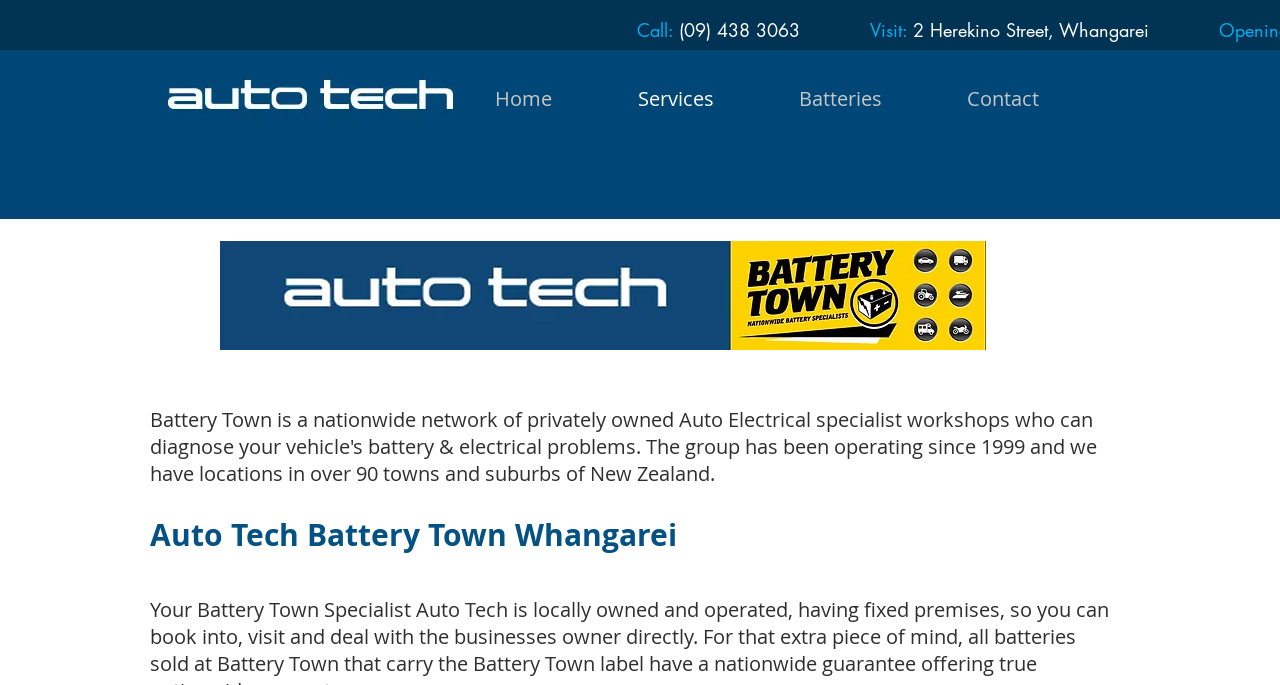What is the address to visit?
Using the visual information, respond with a single word or phrase.

2 Herekino Street, Whangarei